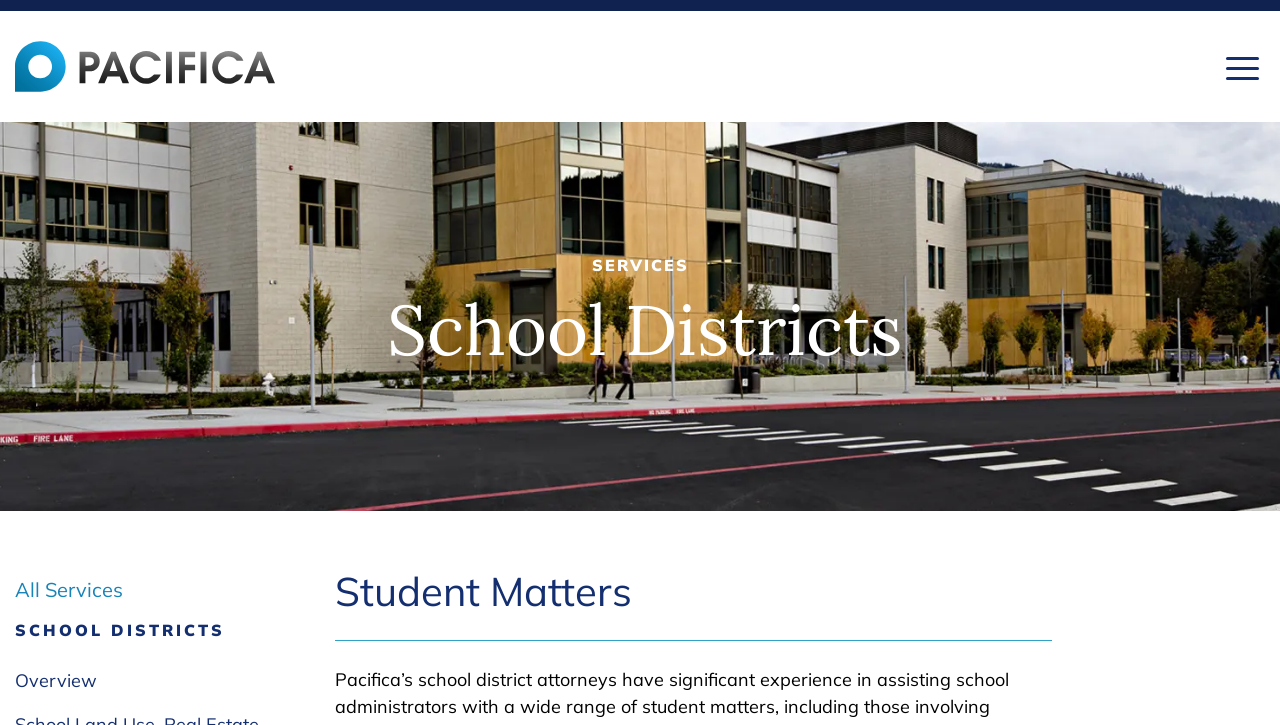Please answer the following question using a single word or phrase: 
What is the logo of the law group?

Pacifica Law Group